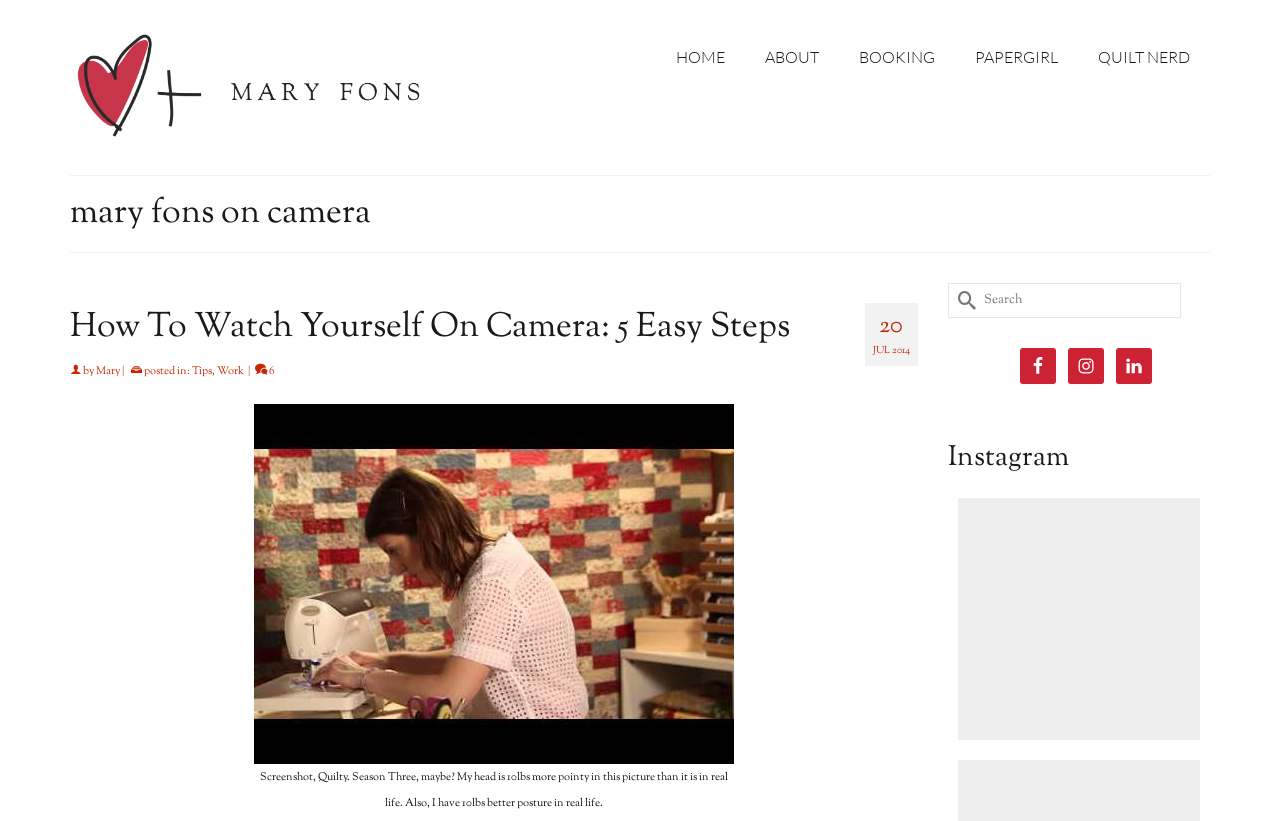What is the format of the article?
Using the image as a reference, answer the question with a short word or phrase.

Blog post